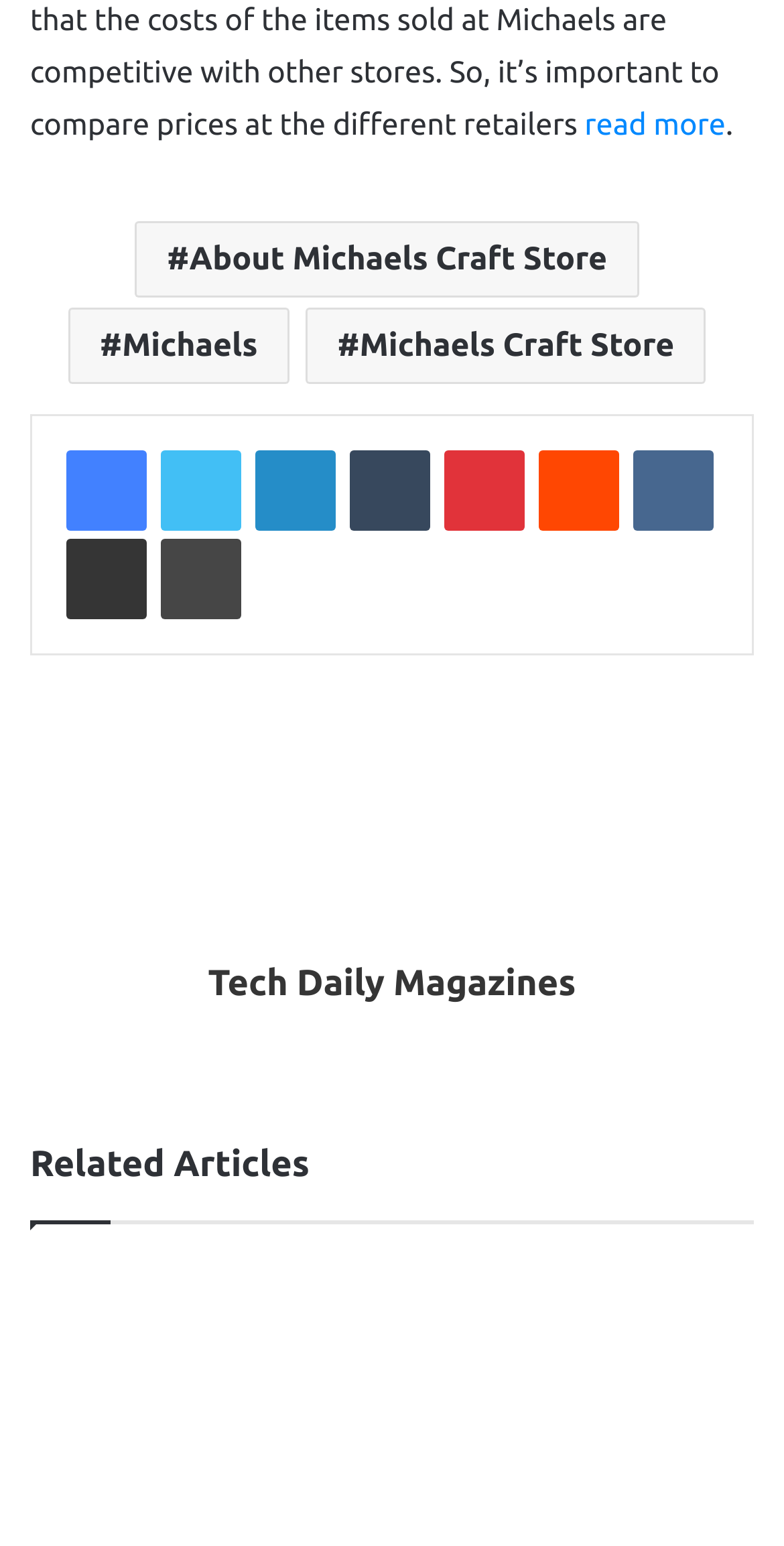Using the description: "read more", determine the UI element's bounding box coordinates. Ensure the coordinates are in the format of four float numbers between 0 and 1, i.e., [left, top, right, bottom].

[0.746, 0.069, 0.926, 0.091]